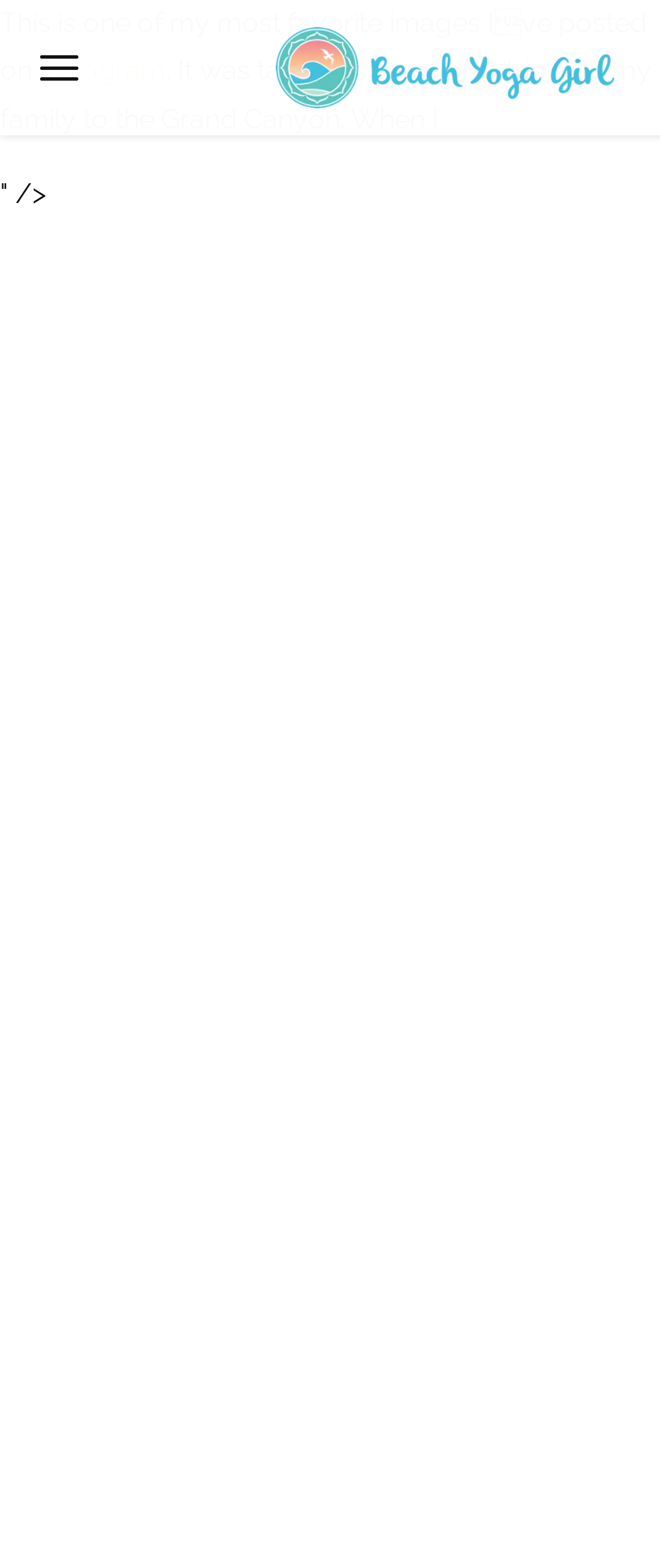What is the name of the author or blogger?
Please use the visual content to give a single word or phrase answer.

Beach Yoga Girl